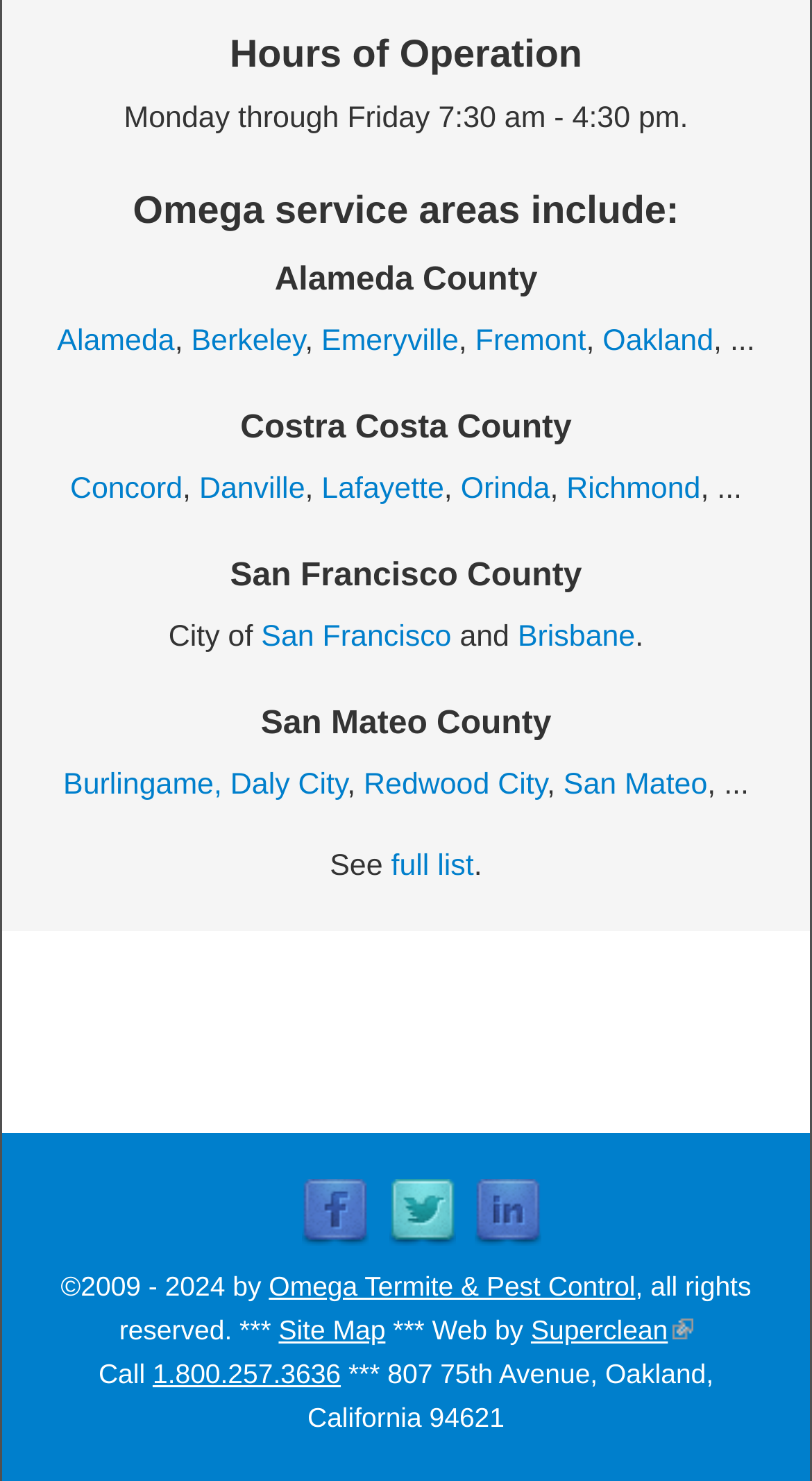Determine the bounding box coordinates for the element that should be clicked to follow this instruction: "Click on Alameda". The coordinates should be given as four float numbers between 0 and 1, in the format [left, top, right, bottom].

[0.07, 0.219, 0.215, 0.242]